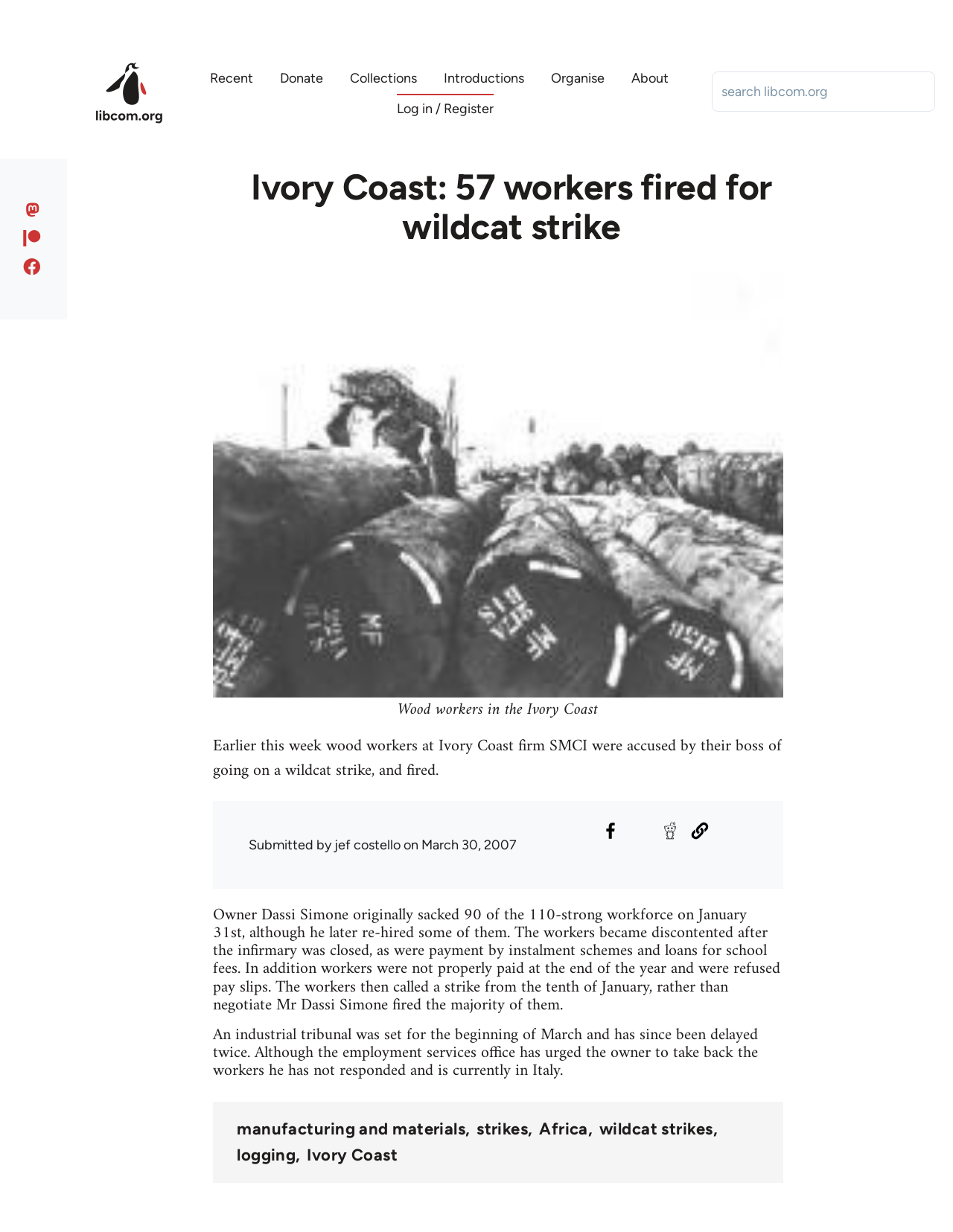Determine the bounding box coordinates for the element that should be clicked to follow this instruction: "Search for something on libcom.org". The coordinates should be given as four float numbers between 0 and 1, in the format [left, top, right, bottom].

[0.747, 0.058, 0.981, 0.091]